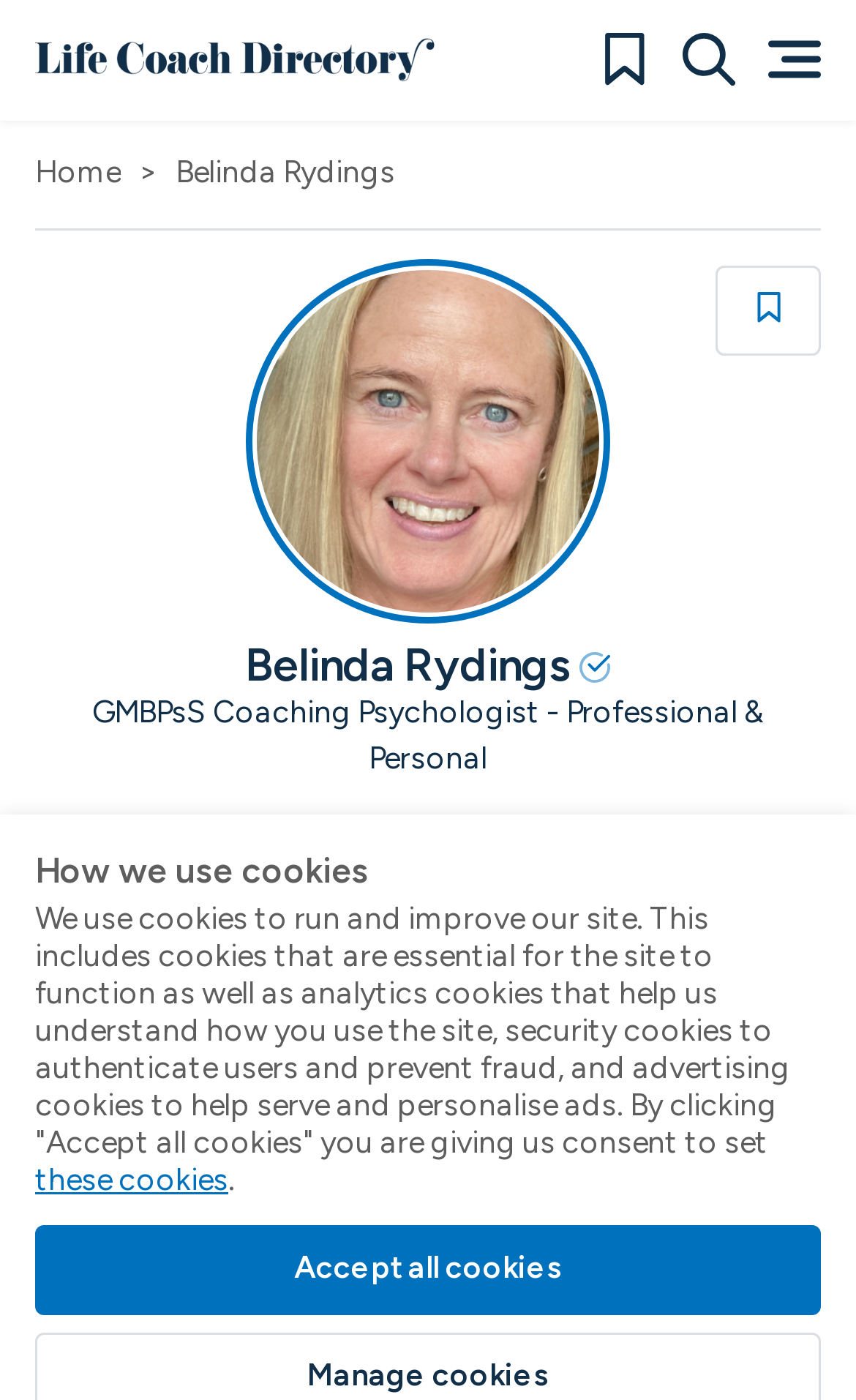Determine the bounding box for the UI element as described: "these cookies". The coordinates should be represented as four float numbers between 0 and 1, formatted as [left, top, right, bottom].

[0.041, 0.83, 0.267, 0.857]